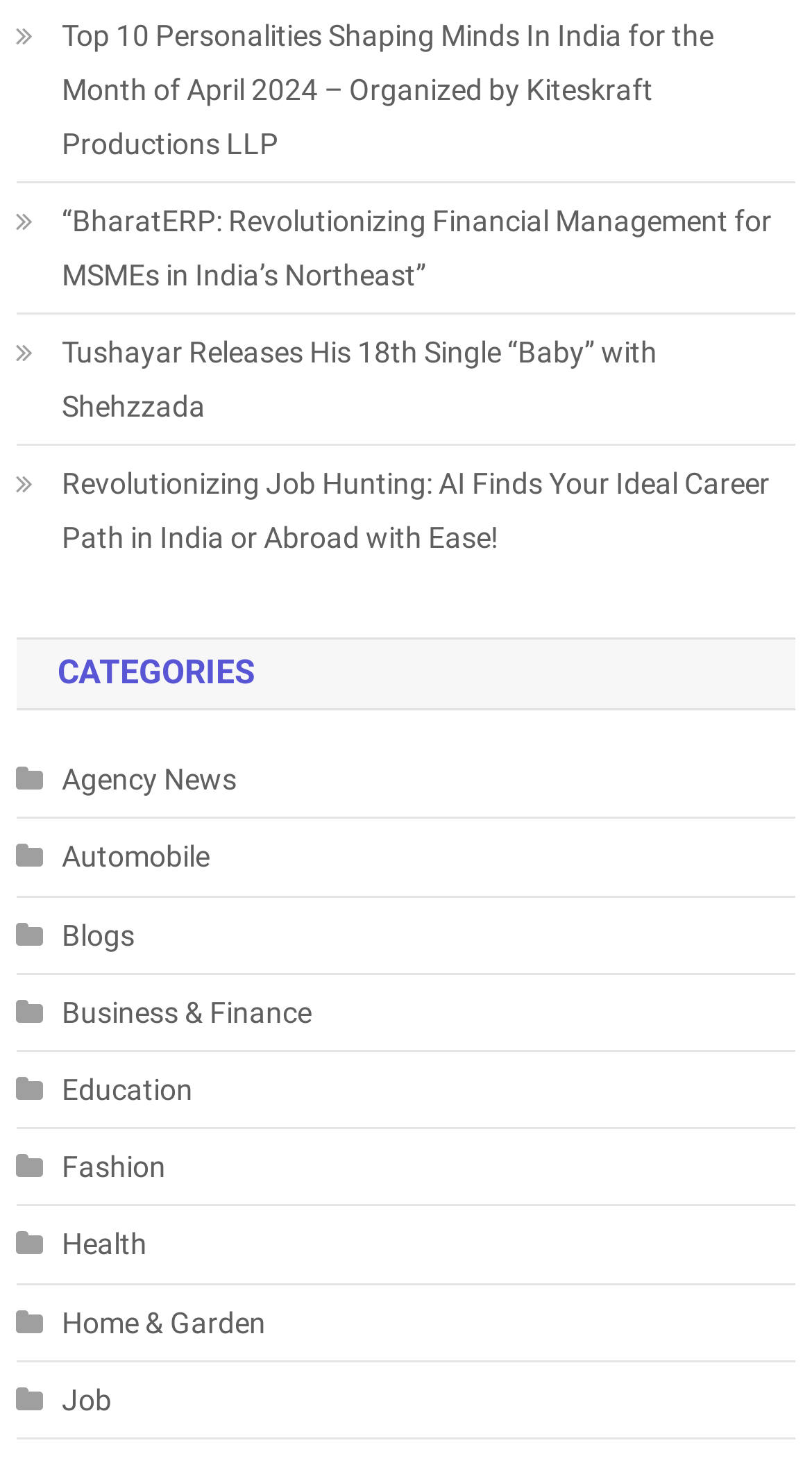Is there a category for 'Health'?
Refer to the screenshot and answer in one word or phrase.

Yes